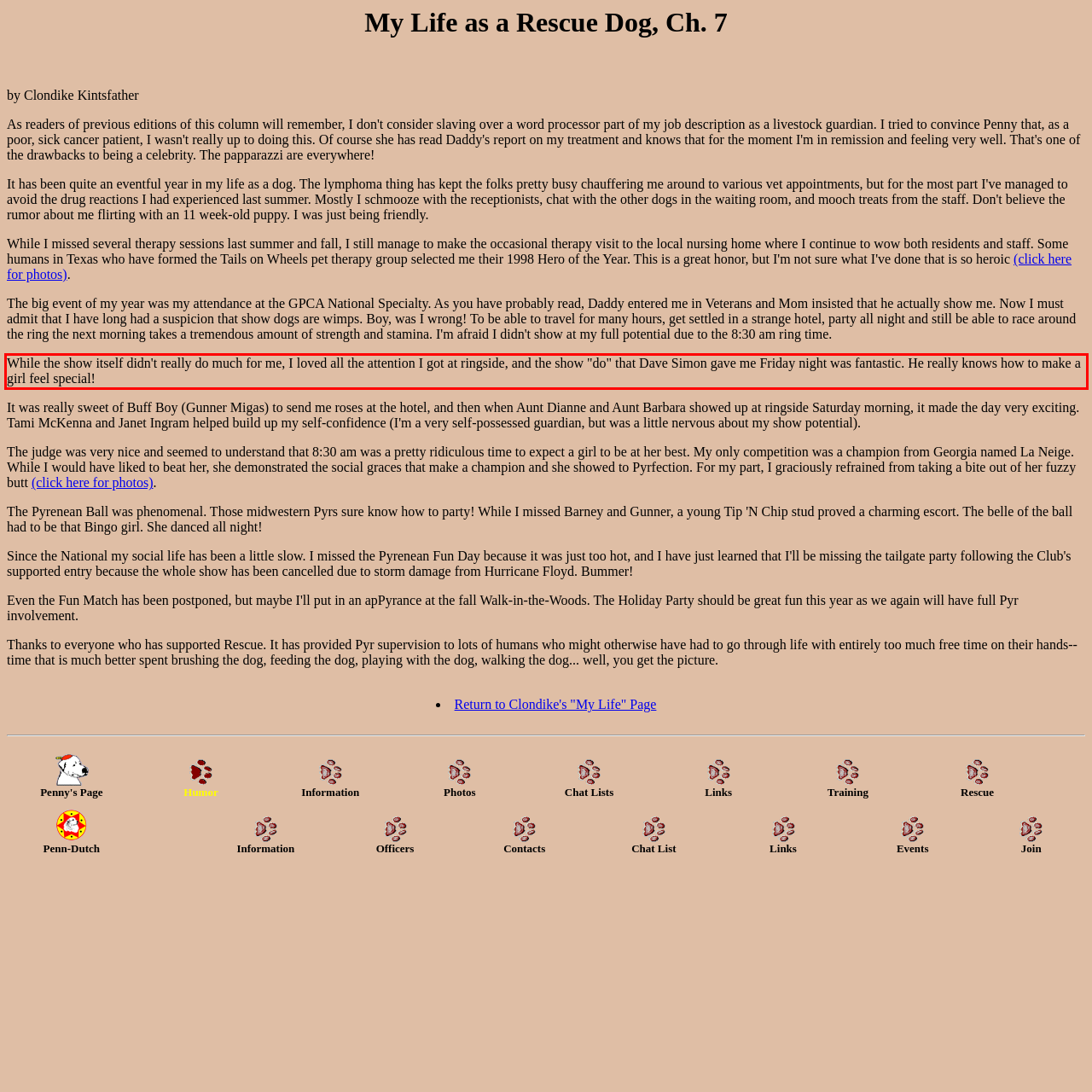With the provided screenshot of a webpage, locate the red bounding box and perform OCR to extract the text content inside it.

While the show itself didn't really do much for me, I loved all the attention I got at ringside, and the show "do" that Dave Simon gave me Friday night was fantastic. He really knows how to make a girl feel special!